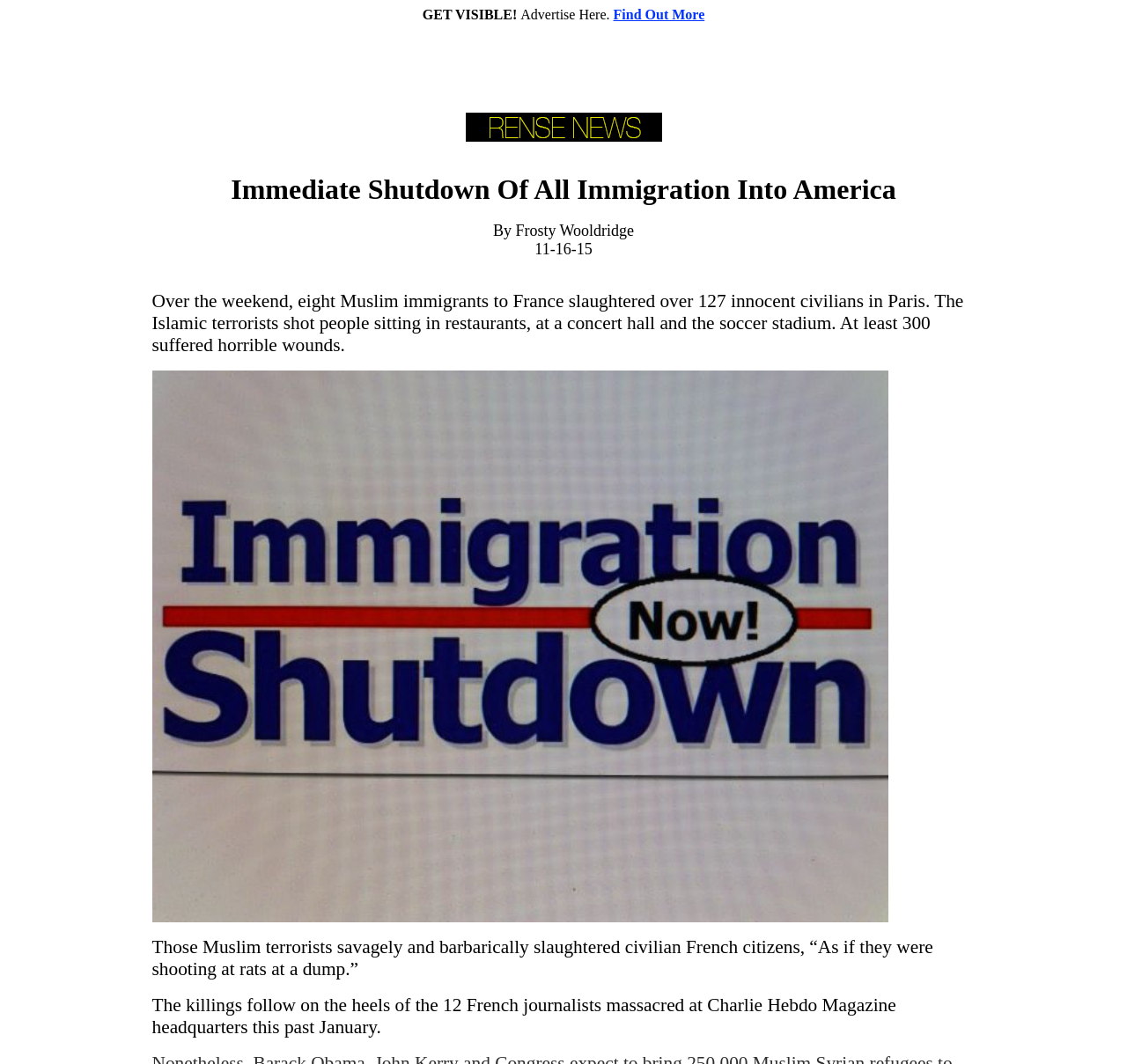Please give a succinct answer using a single word or phrase:
What is the content of the image at coordinates [0.413, 0.106, 0.587, 0.133]?

Unknown